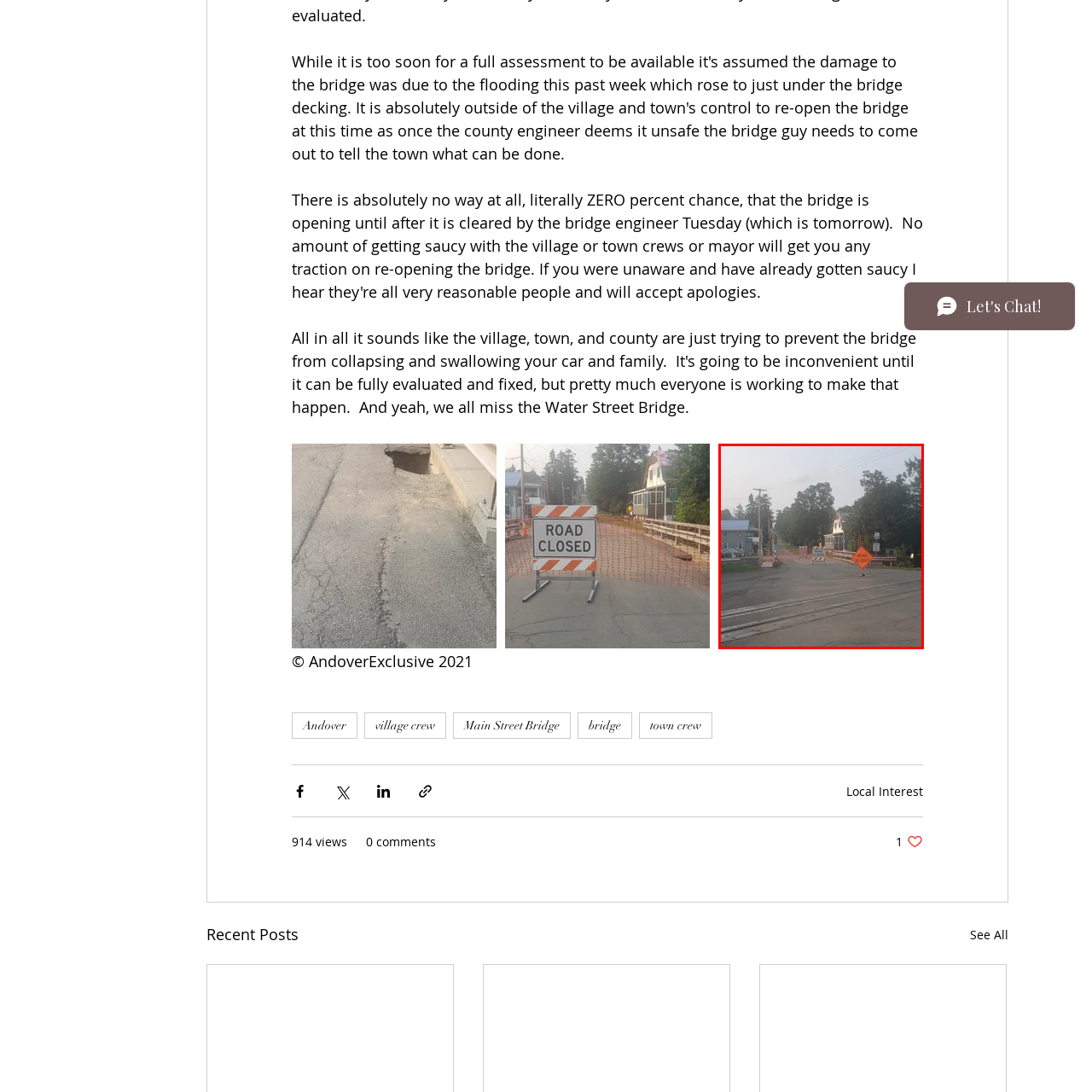Please look at the highlighted area within the red border and provide the answer to this question using just one word or phrase: 
What time of day is hinted at by the lighting?

Early morning or late afternoon